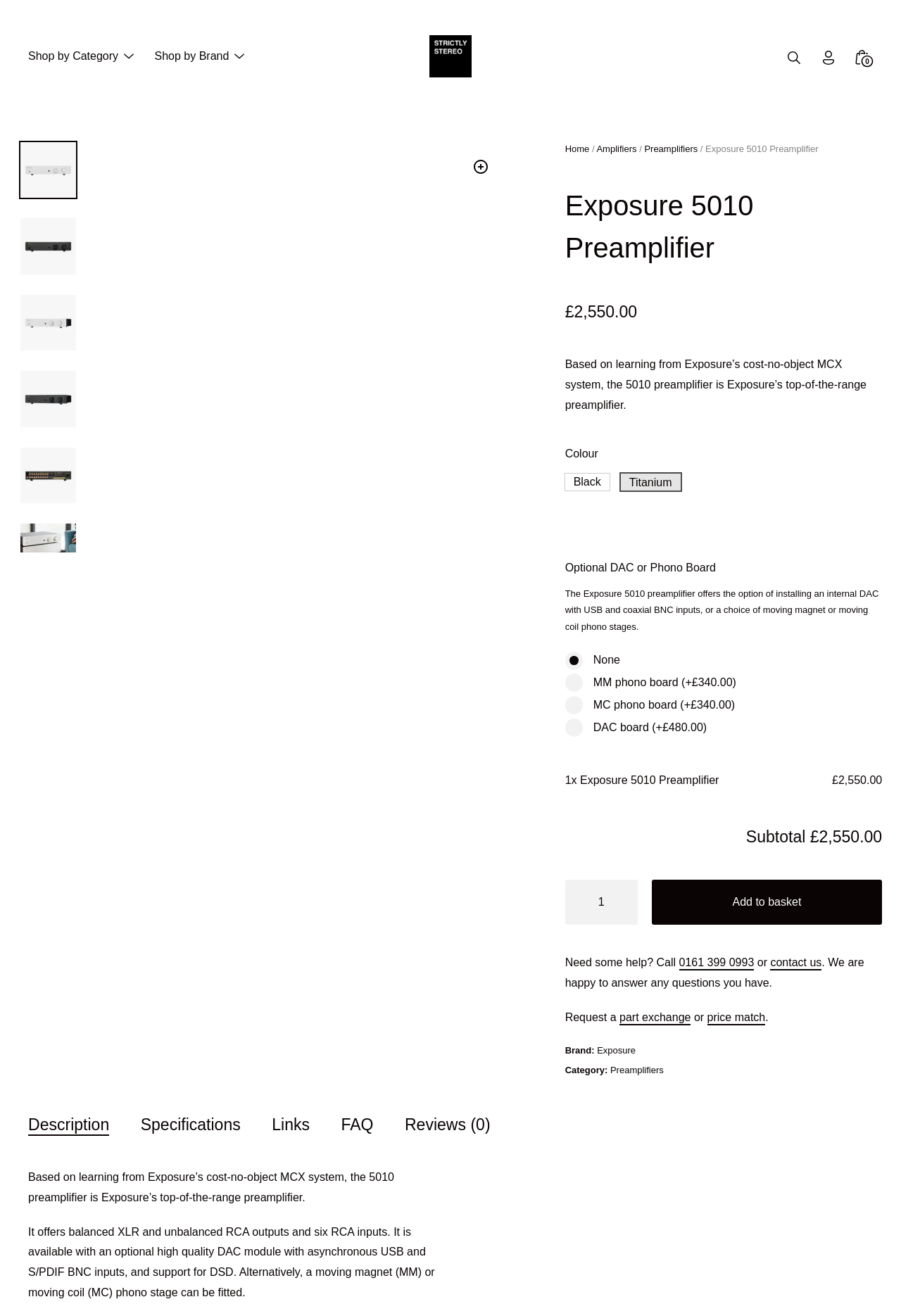Give an in-depth explanation of the webpage layout and content.

This webpage is about the Exposure 5010 Preamplifier, a high-end audio equipment. At the top, there are several links and an image, including "Shop by Category", "Shop by Brand", and the logo of "Strictly Stereo". 

Below that, there is a search toggle button and a minicart toggle button. On the left side, there is an image of the Exposure 5010 preamplifier, and on the right side, there is a link to the product page with the product name and a brief description. 

Further down, there is a breadcrumb navigation menu showing the path from the home page to the current product page. Below that, there is a heading with the product name, followed by the price, £2,550.00. 

The product description is provided, stating that the 5010 preamplifier is Exposure's top-of-the-range preamplifier, based on learning from their cost-no-object MCX system. 

There are options to choose the color of the product, either Black or Titanium. Additionally, there is an option to install an internal DAC with USB and coaxial BNC inputs, or a choice of moving magnet or moving coil phono stages. 

The webpage also provides a quantity selector and an "Add to basket" button. There are some helpful links and contact information, including a phone number and an email address, in case customers need assistance. 

At the bottom, there are several tabs, including "Description", "Specifications", "Links", "FAQ", and "Reviews (0)", which provide more detailed information about the product.